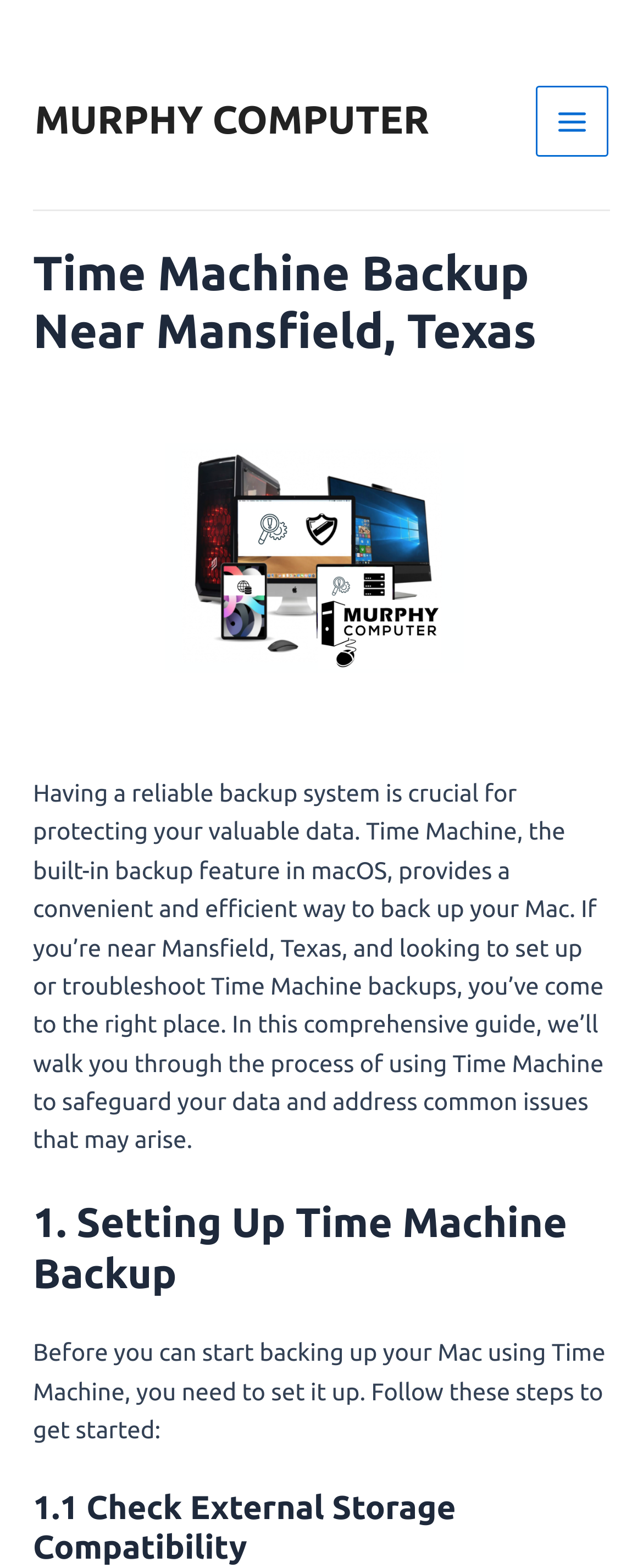What is the importance of having a reliable backup system?
Make sure to answer the question with a detailed and comprehensive explanation.

The webpage states that 'having a reliable backup system is crucial for protecting your valuable data', indicating that the importance of having a reliable backup system is to protect valuable data.